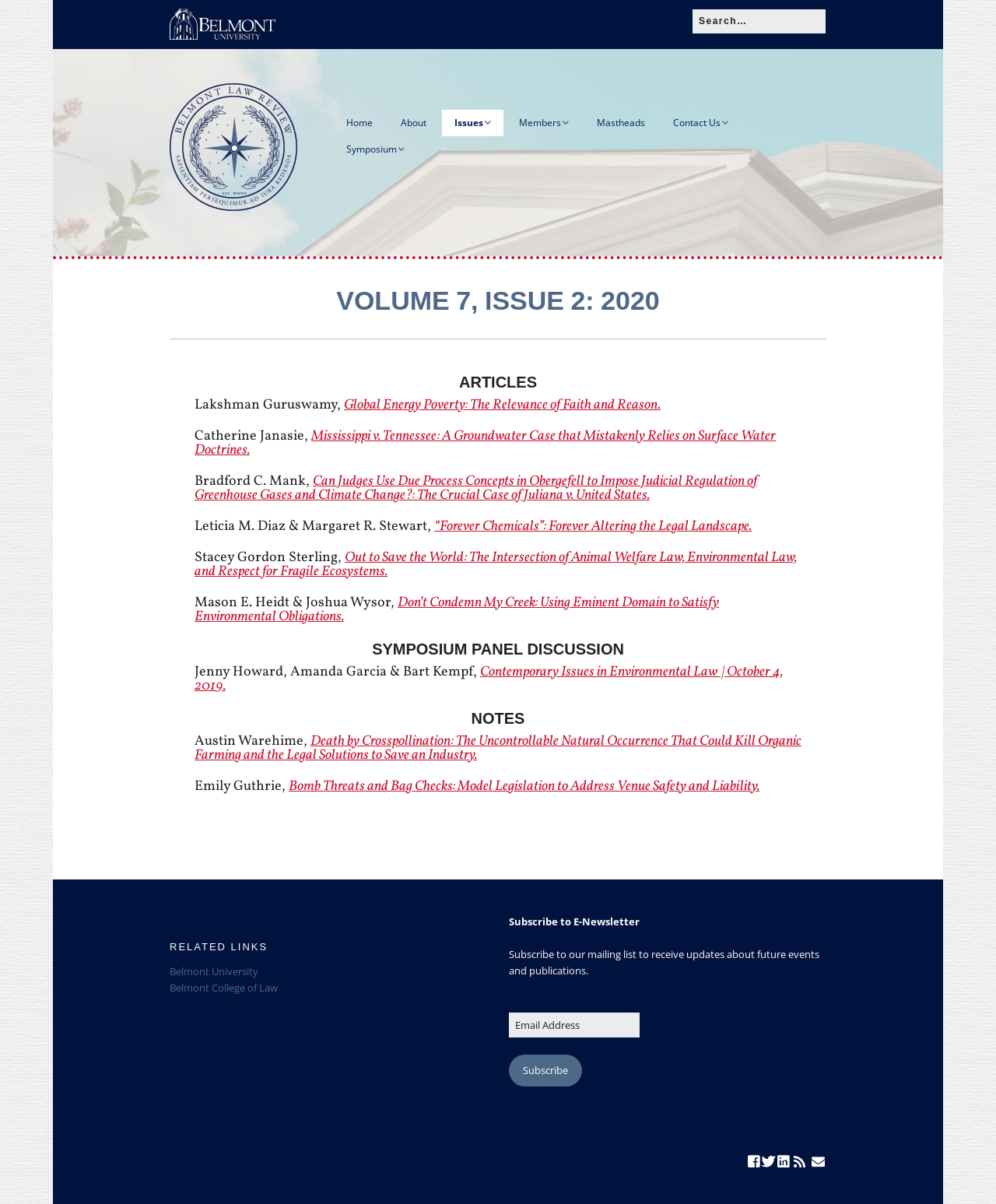Find the bounding box coordinates for the element that must be clicked to complete the instruction: "View Volume 7, Issue 2: 2020". The coordinates should be four float numbers between 0 and 1, indicated as [left, top, right, bottom].

[0.444, 0.353, 0.584, 0.383]